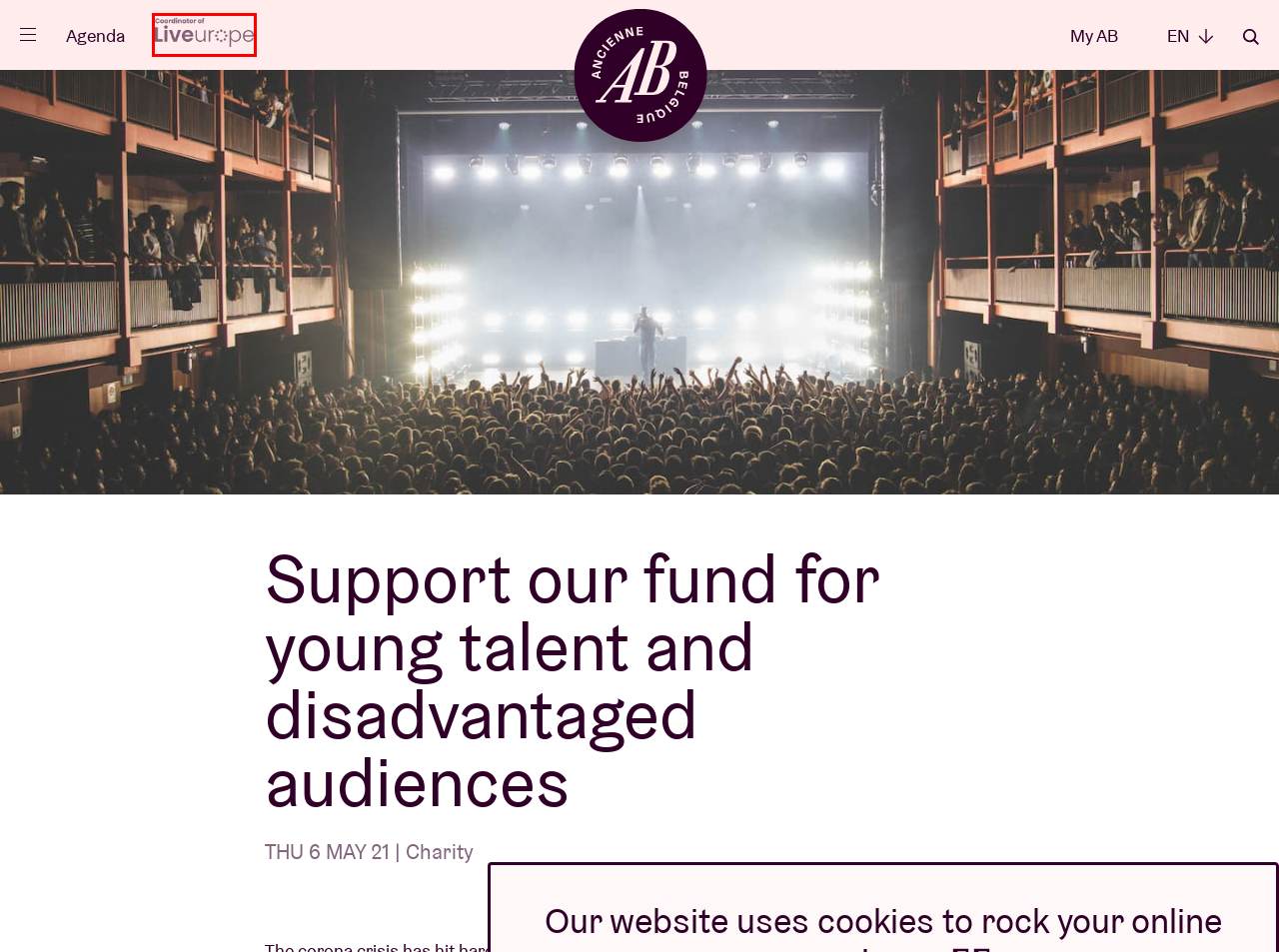Examine the webpage screenshot and identify the UI element enclosed in the red bounding box. Pick the webpage description that most accurately matches the new webpage after clicking the selected element. Here are the candidates:
A. Steun ons fonds voor jong talent en kansarme doelgroepen - AB
B. Technical production - AB
C. About AB - AB
D. Visitor info - AB
E. Soutenez notre fonds pour les jeunes talents et les groupes cibles défavorisés - AB
F. Liveurope - AB
G. Contact - AB
H. Business & partnerships with AB - AB

F